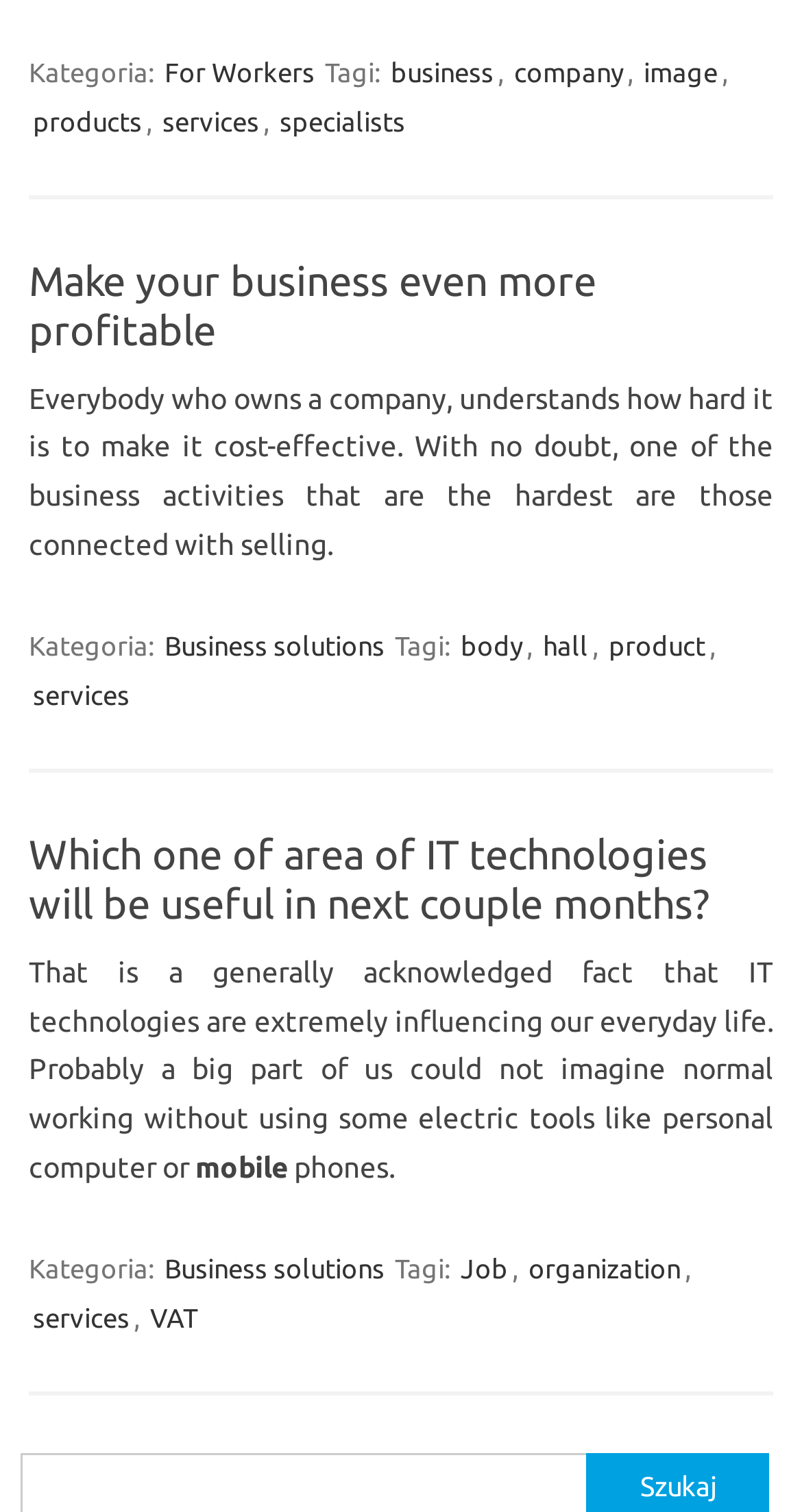Find and indicate the bounding box coordinates of the region you should select to follow the given instruction: "Click on 'VAT'".

[0.182, 0.859, 0.251, 0.883]